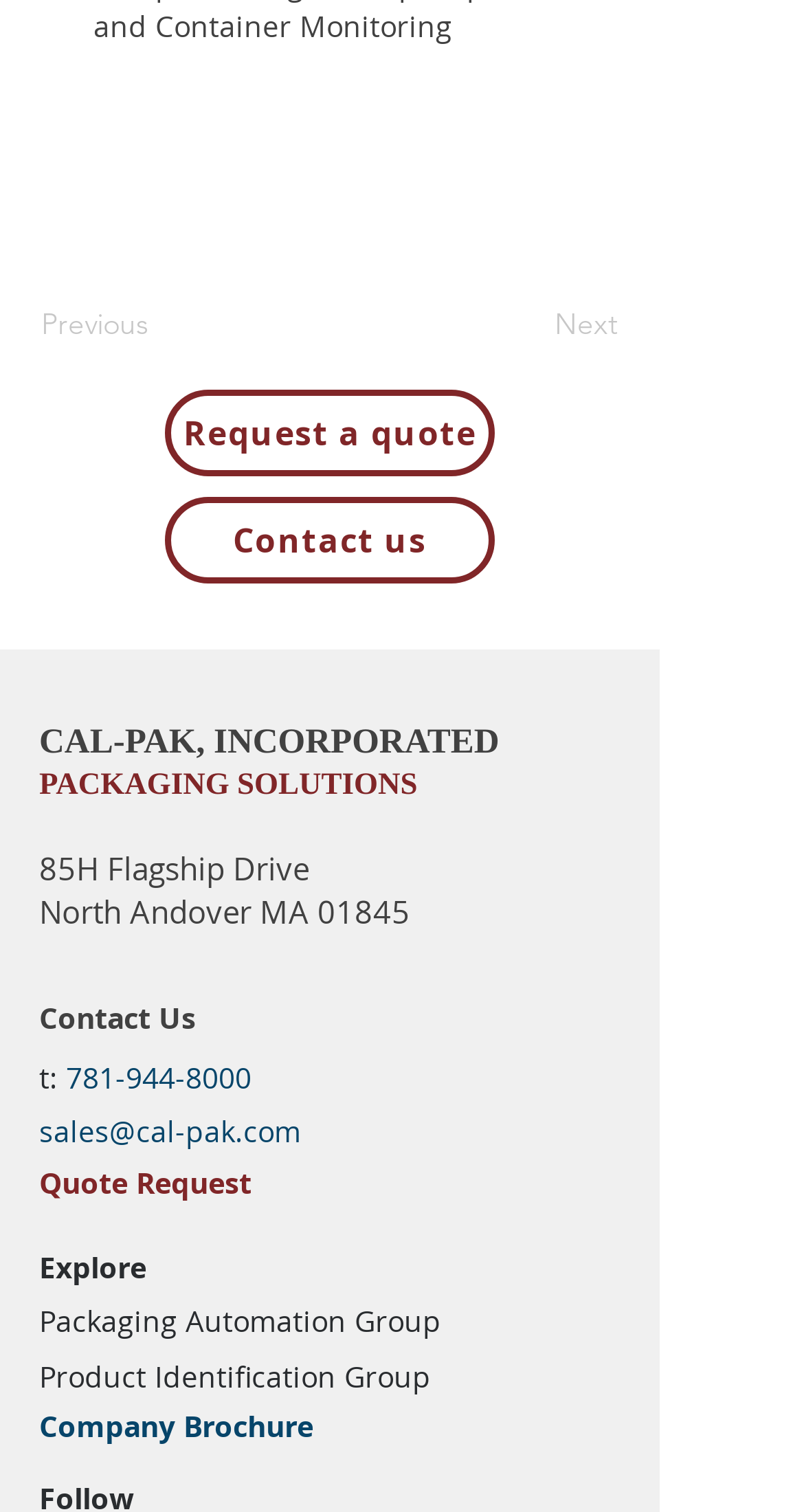Locate the bounding box coordinates of the clickable region to complete the following instruction: "Click the 'Privacy Policy' link."

[0.031, 0.932, 0.133, 0.943]